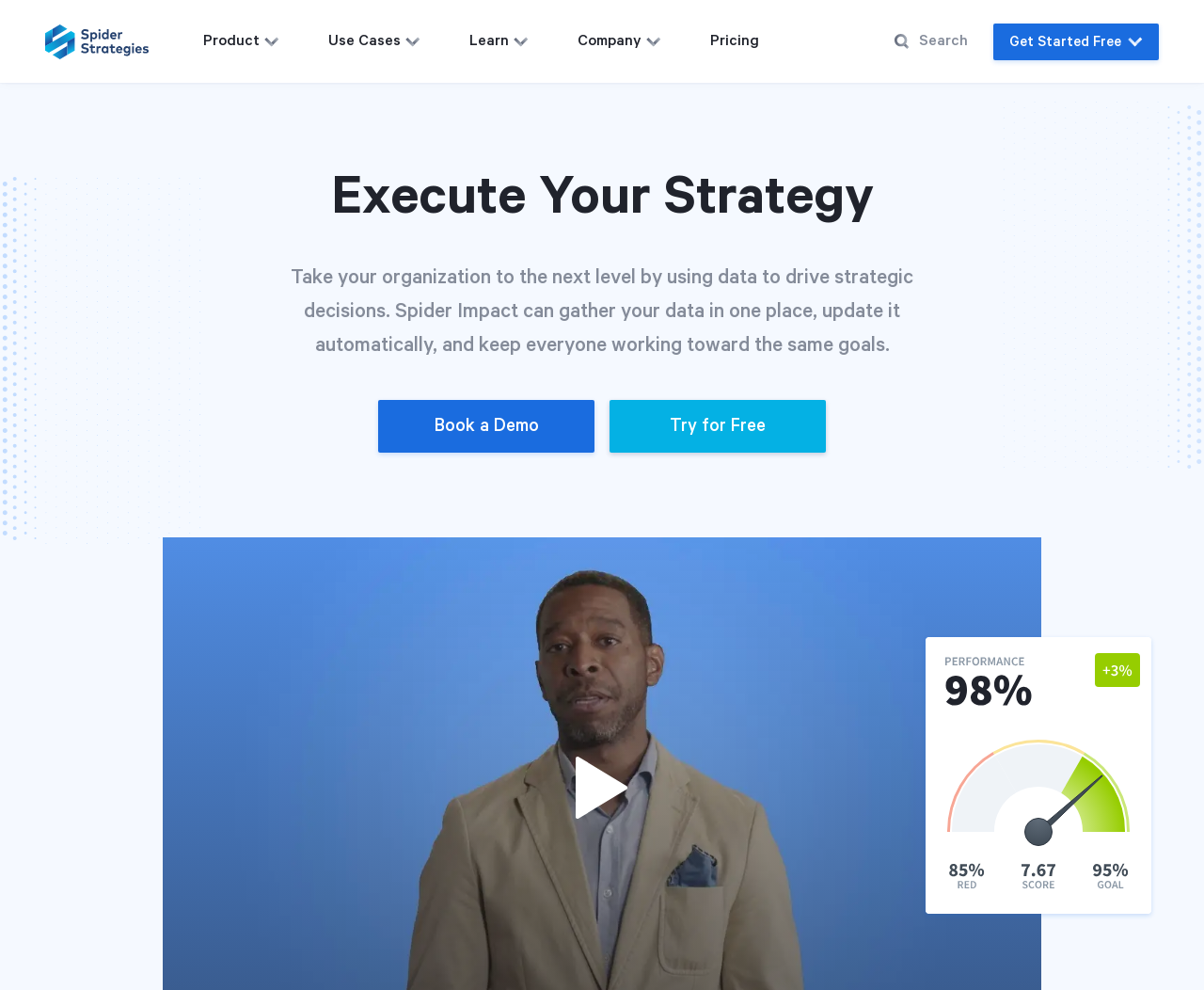Describe all the key features and sections of the webpage thoroughly.

The webpage is about business strategy software, specifically Spider Strategies. At the top left, there is a link to the "Home Page" accompanied by a small image. To the right of this, there are several tabs labeled "Product", "Use Cases", "Learn", and "Company", each with a corresponding small image. 

Below these tabs, there is a search box on the right side, accompanied by a "GO" button and several small images. On the far right, there is a prominent button labeled "Get Started Free" with an image next to it.

The main content of the page is divided into two sections. The top section has a heading "Execute Your Strategy" and a paragraph of text that explains how the software can help organizations make strategic decisions using data. 

Below this, there are two calls-to-action: "Book a Demo" and "Try for Free", with a small image between them. The overall layout is organized, with clear headings and concise text, making it easy to navigate and understand the software's features and benefits.